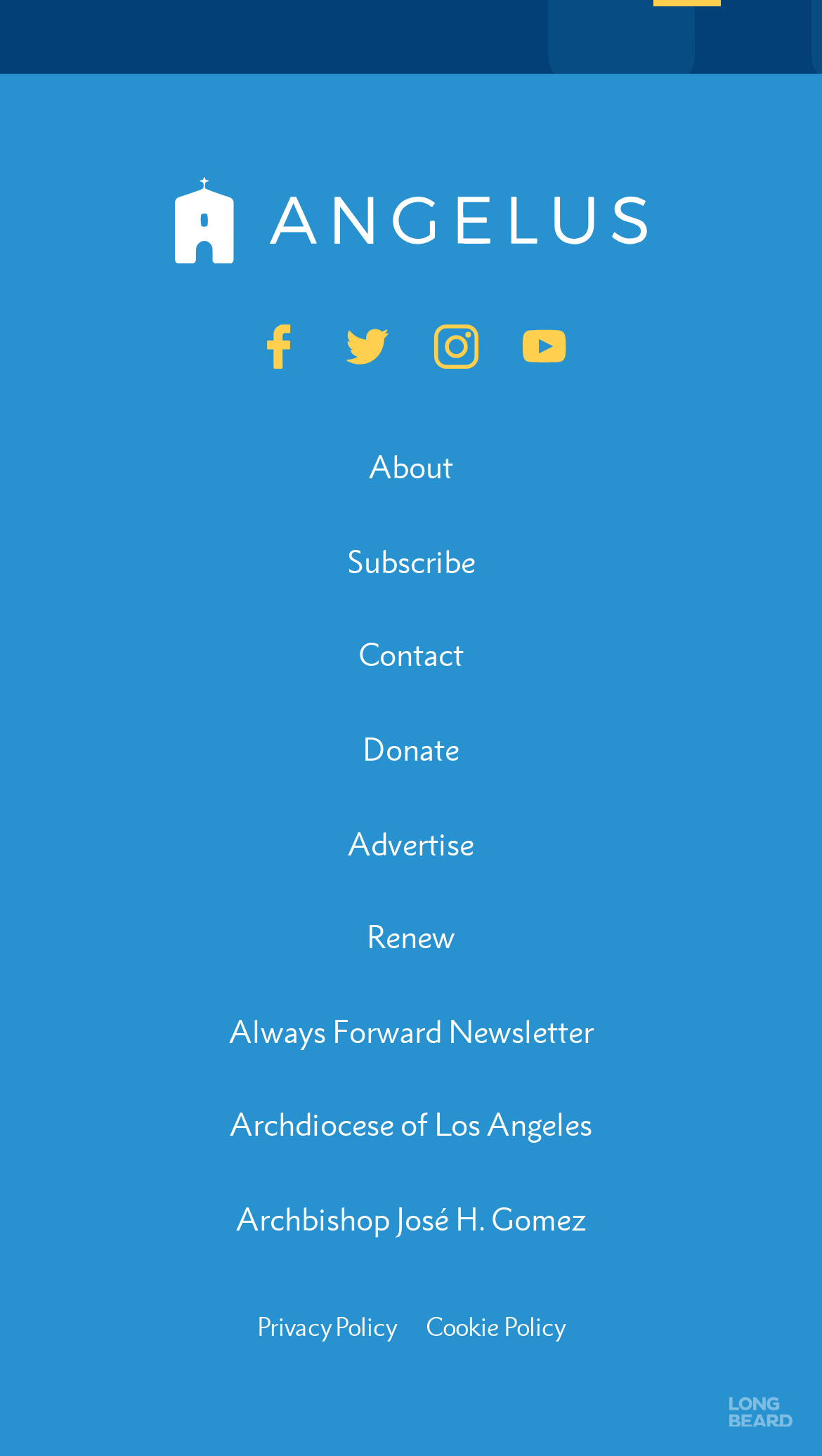Find and provide the bounding box coordinates for the UI element described here: "Archdiocese of Los Angeles". The coordinates should be given as four float numbers between 0 and 1: [left, top, right, bottom].

[0.279, 0.759, 0.721, 0.787]